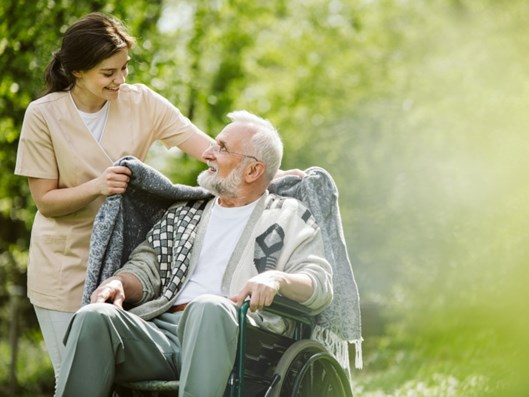Generate a complete and detailed caption for the image.

A caregiver lovingly assists an elderly man in a wheelchair, draping a cozy blanket around him. The scene takes place in a lush, green outdoor setting, emphasizing the warmth and tranquility of nature. The caregiver, dressed in a beige uniform, smiles at the man, who beams back with contentment. This heartwarming moment captures the essence of compassionate home care, showcasing the importance of intra-family relationships and support in the lives of those receiving 24-hour care at home. The sunlight filtering through the trees adds a gentle glow, highlighting the peaceful coexistence of care and nature.